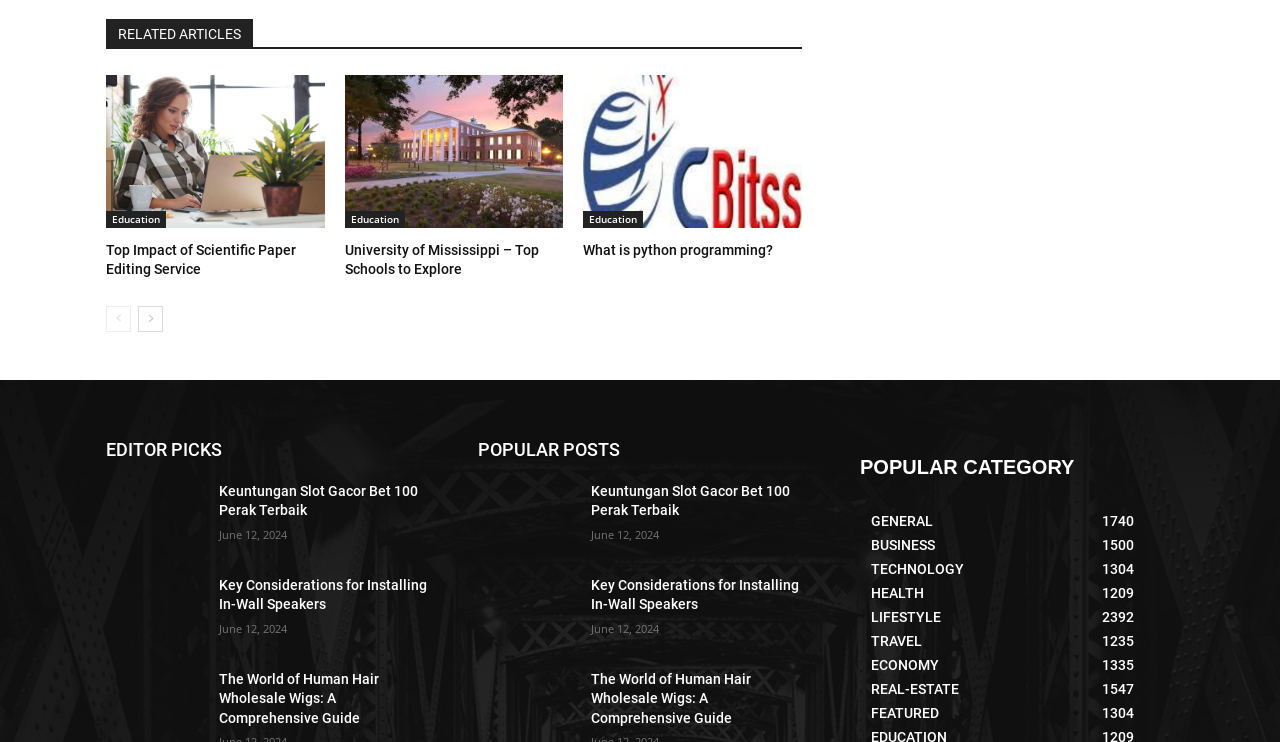Please identify the bounding box coordinates of the area I need to click to accomplish the following instruction: "Navigate to 'next-page'".

[0.108, 0.409, 0.127, 0.444]